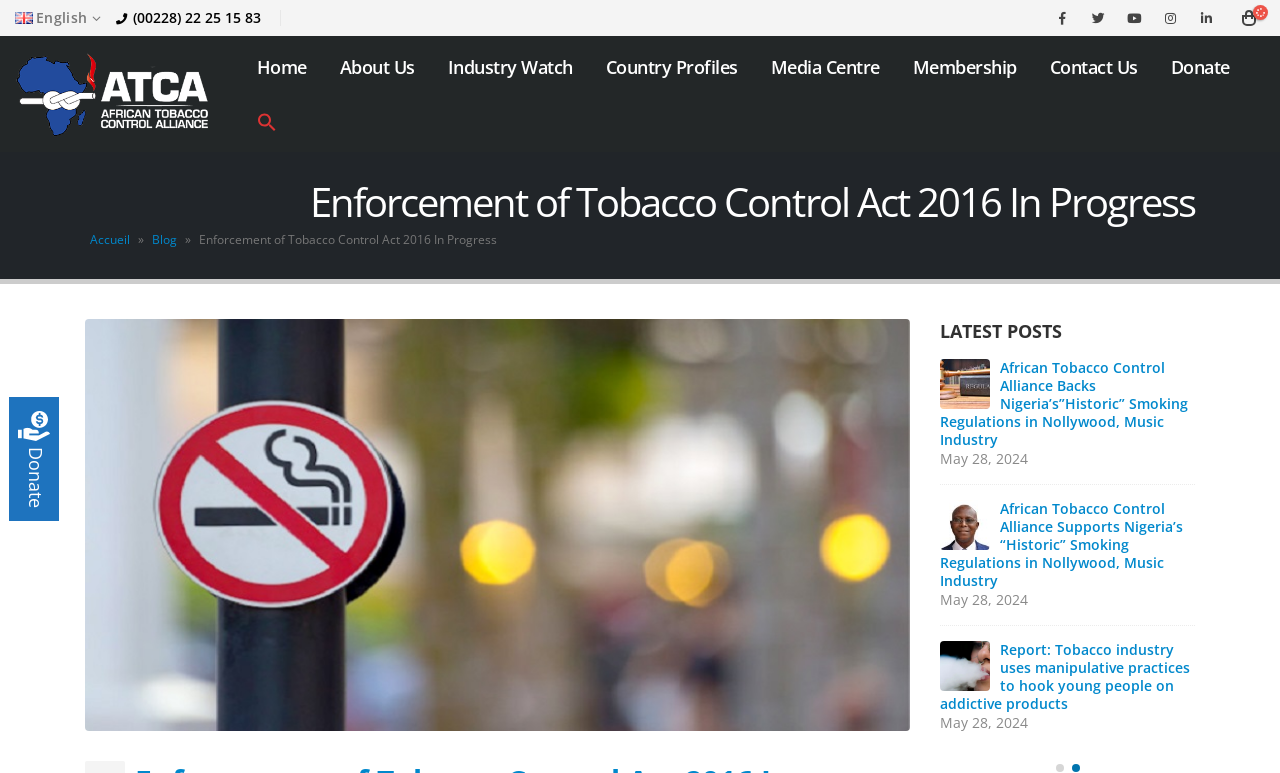Using the given element description, provide the bounding box coordinates (top-left x, top-left y, bottom-right x, bottom-right y) for the corresponding UI element in the screenshot: Media Centre

[0.59, 0.053, 0.7, 0.122]